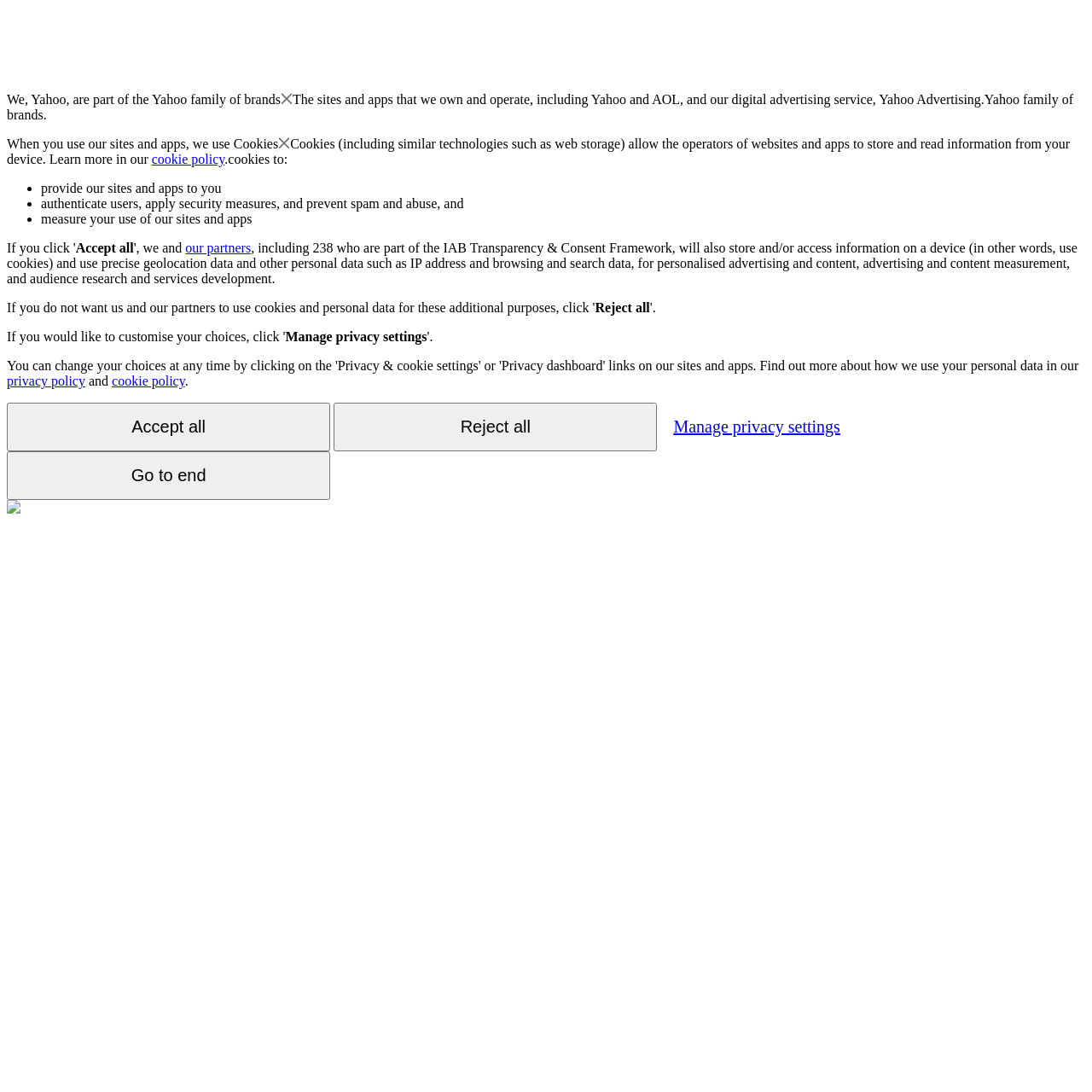What is the relationship between Yahoo and AOL?
Analyze the image and deliver a detailed answer to the question.

The webpage mentions 'The sites and apps that we own and operate, including Yahoo and AOL' which indicates that Yahoo owns and operates AOL.